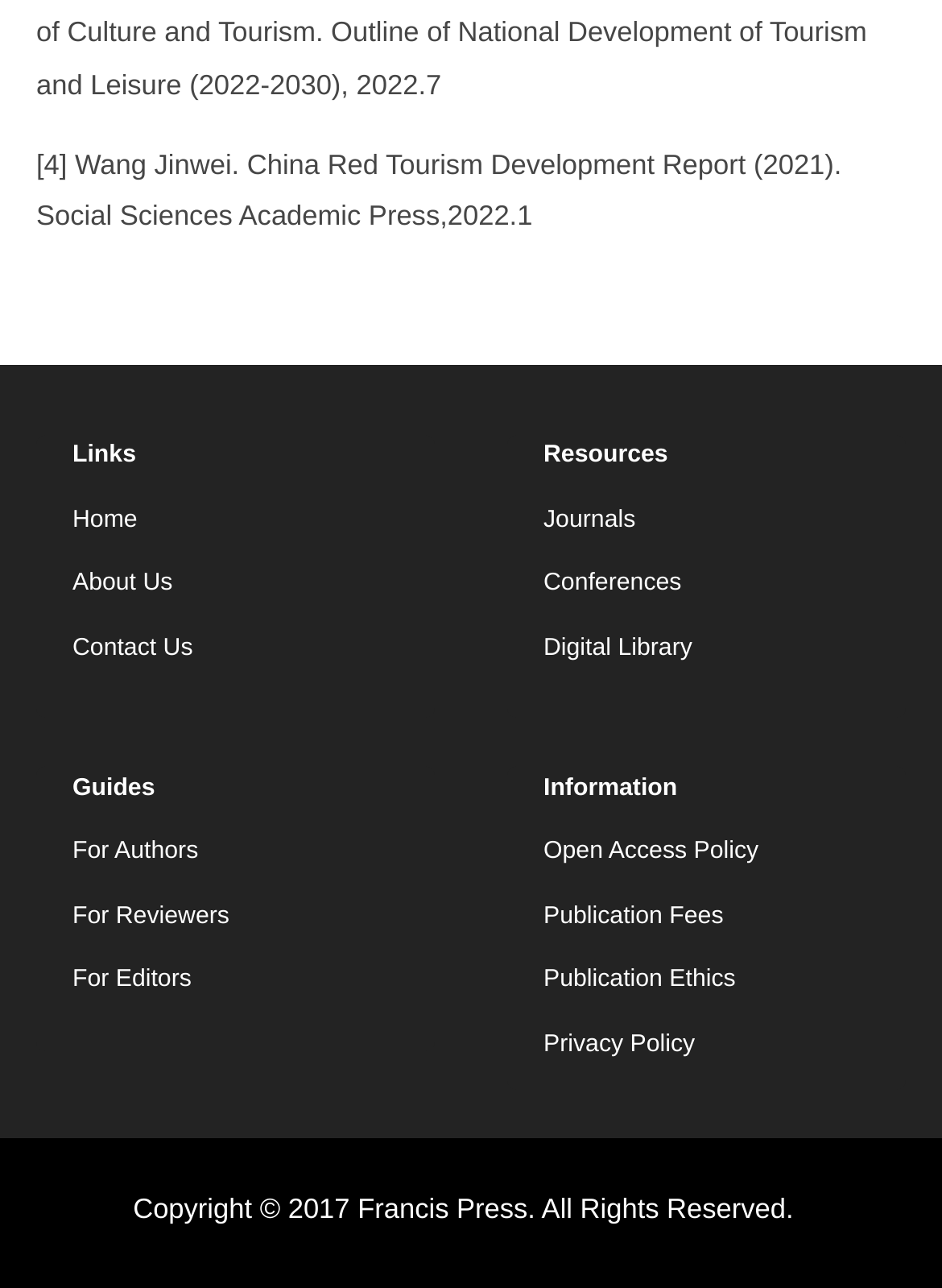Determine the bounding box coordinates of the clickable region to execute the instruction: "Visit the 'Digital Library'". The coordinates should be four float numbers between 0 and 1, denoted as [left, top, right, bottom].

[0.538, 0.487, 0.962, 0.538]